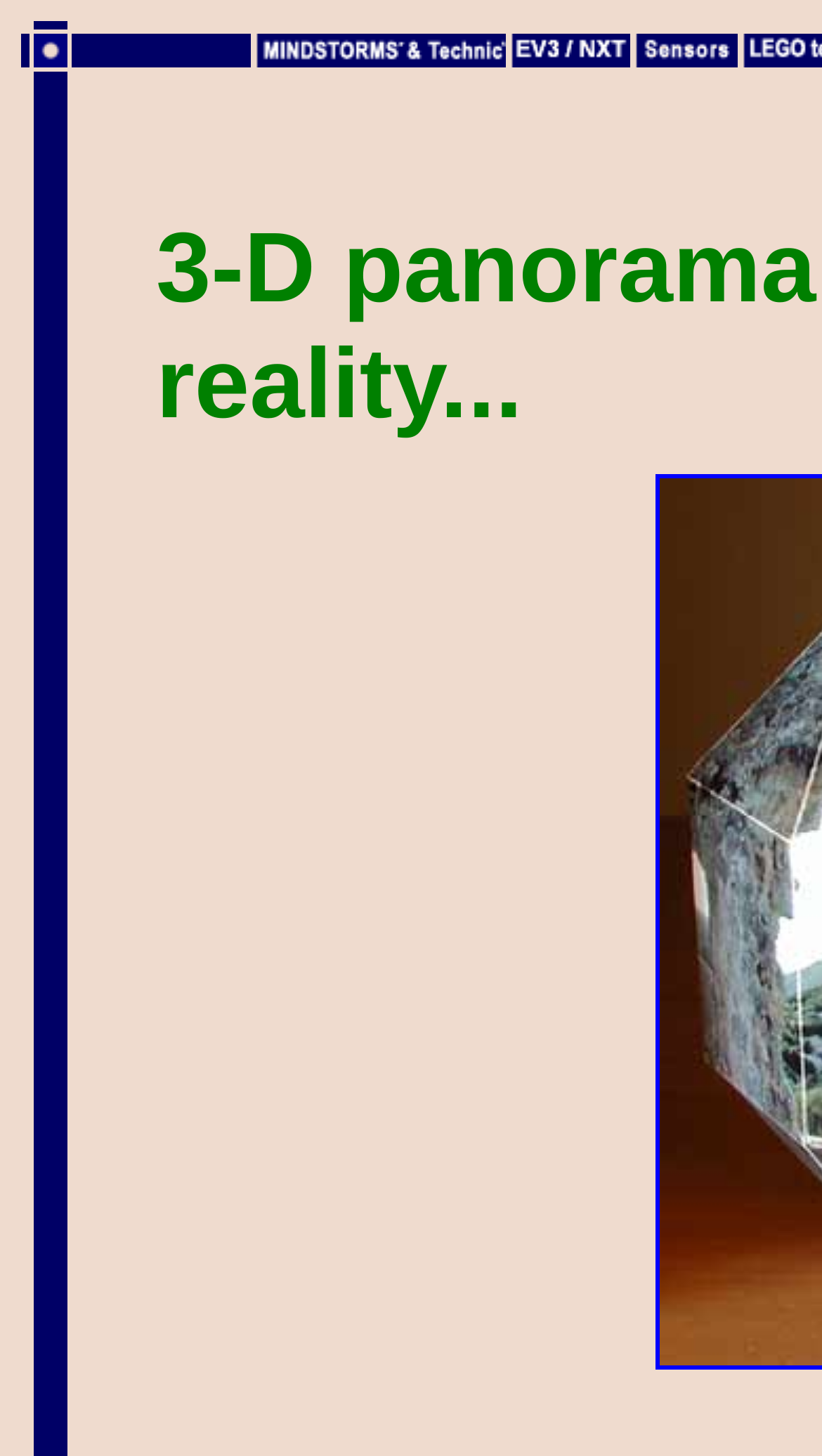Are the images in the grid cells all the same size?
Please analyze the image and answer the question with as much detail as possible.

By comparing the bounding box coordinates of the image elements in the grid cells, I notice that they have different sizes, indicating that the images are not all the same size.